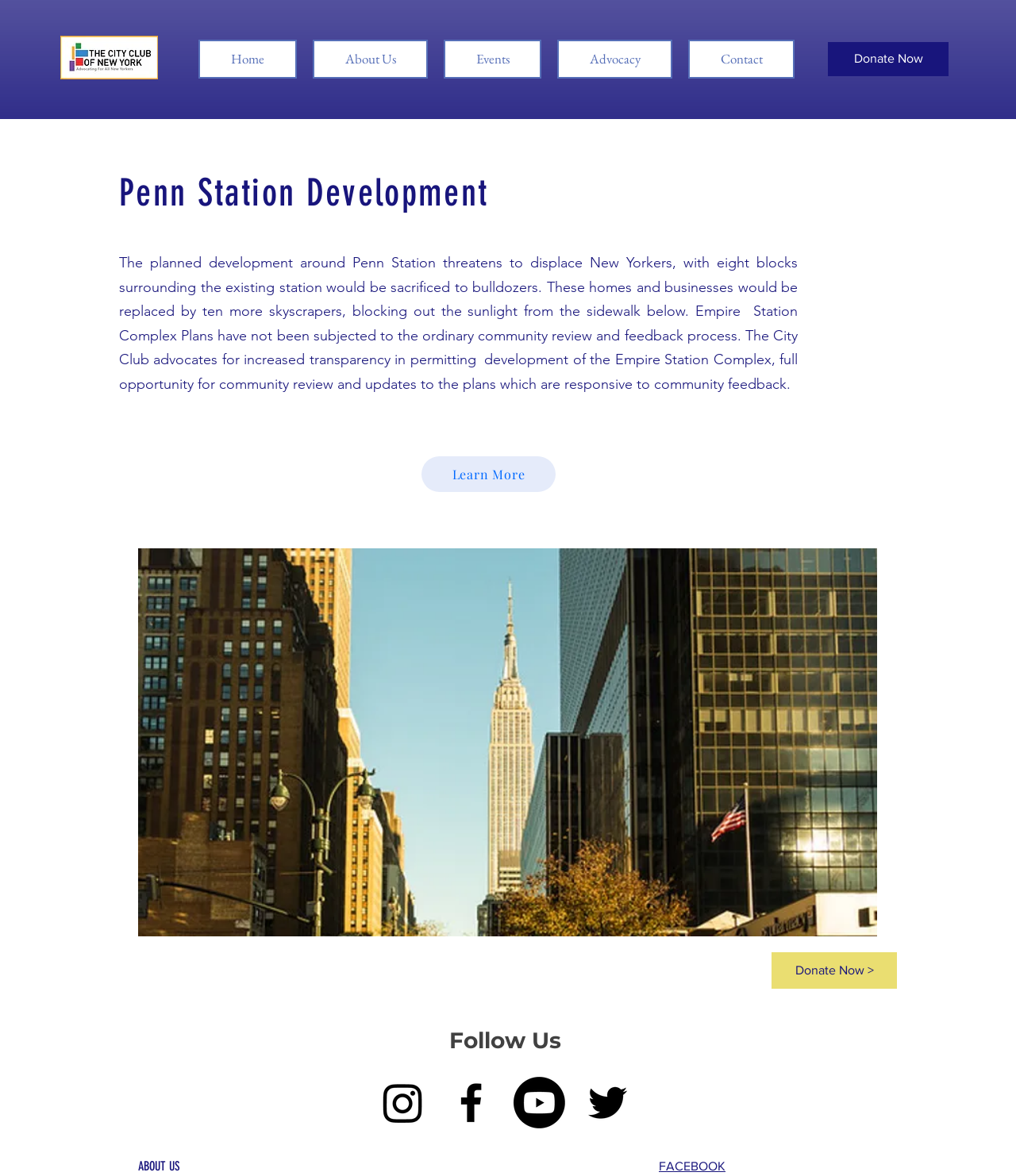How many social media platforms are listed?
Based on the image, answer the question with a single word or brief phrase.

four